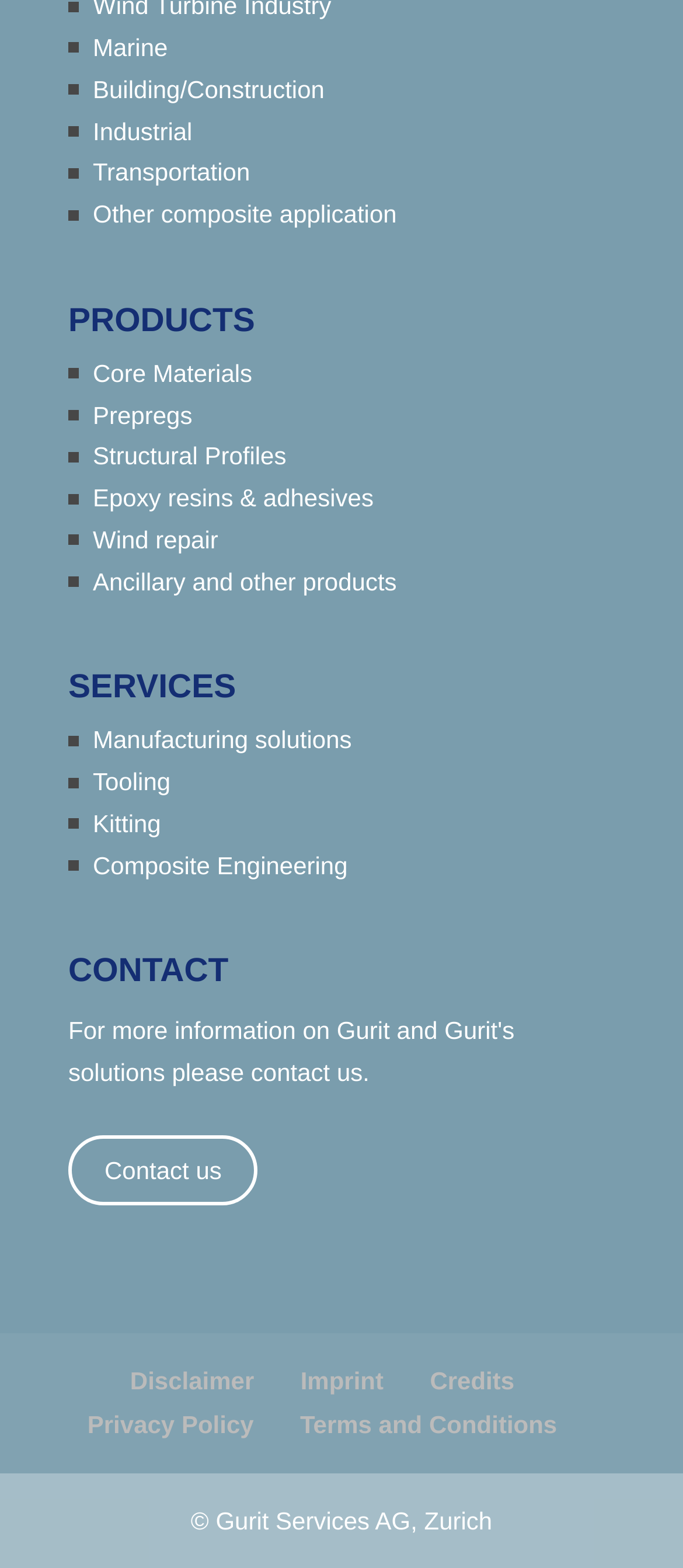What is the purpose of the 'Kitting' service?
Using the details from the image, give an elaborate explanation to answer the question.

The webpage does not provide a clear description of the 'Kitting' service, so we cannot determine its purpose. However, based on the context, it seems to be a service related to manufacturing or production.